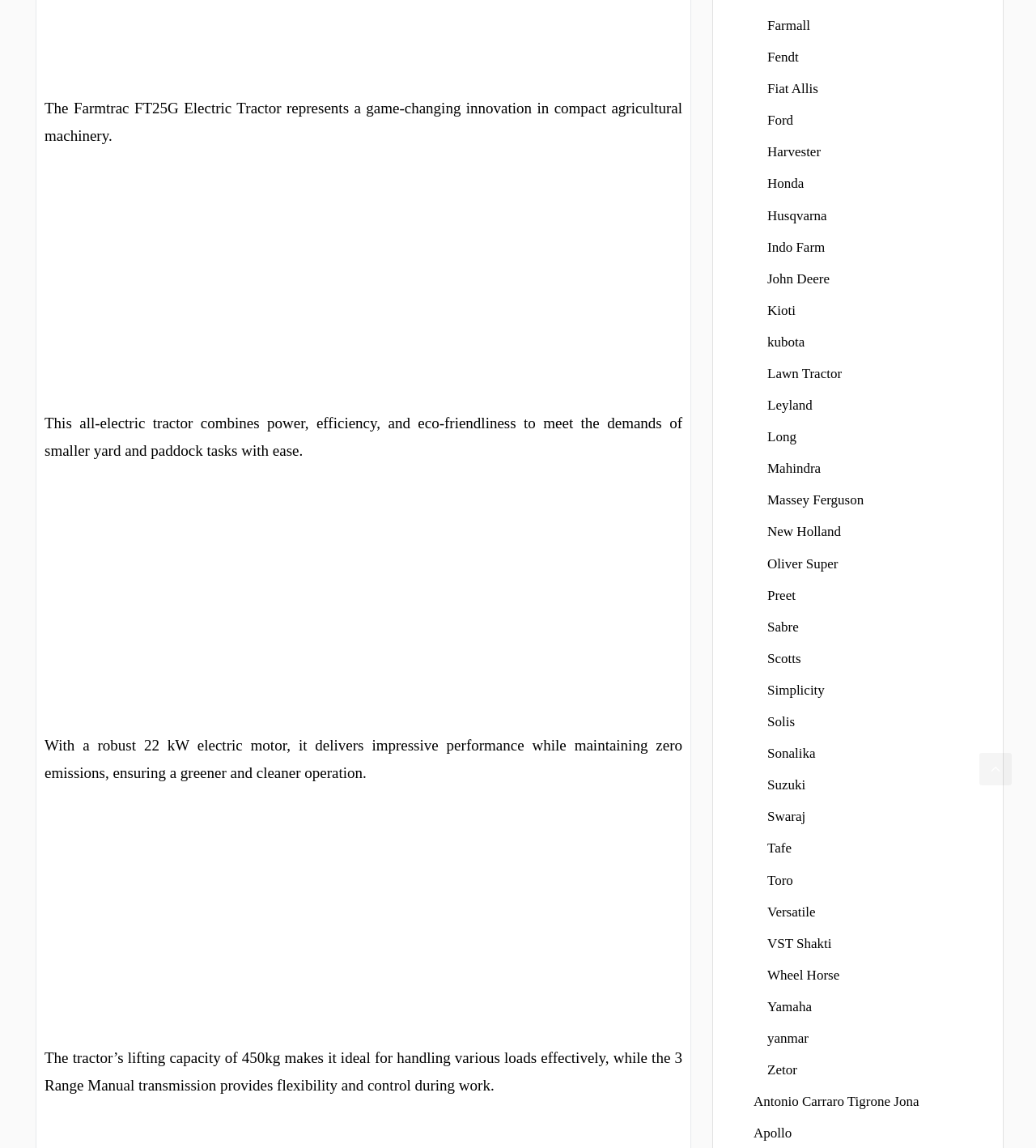Identify the bounding box coordinates of the area you need to click to perform the following instruction: "Click Farmall".

[0.741, 0.015, 0.782, 0.029]